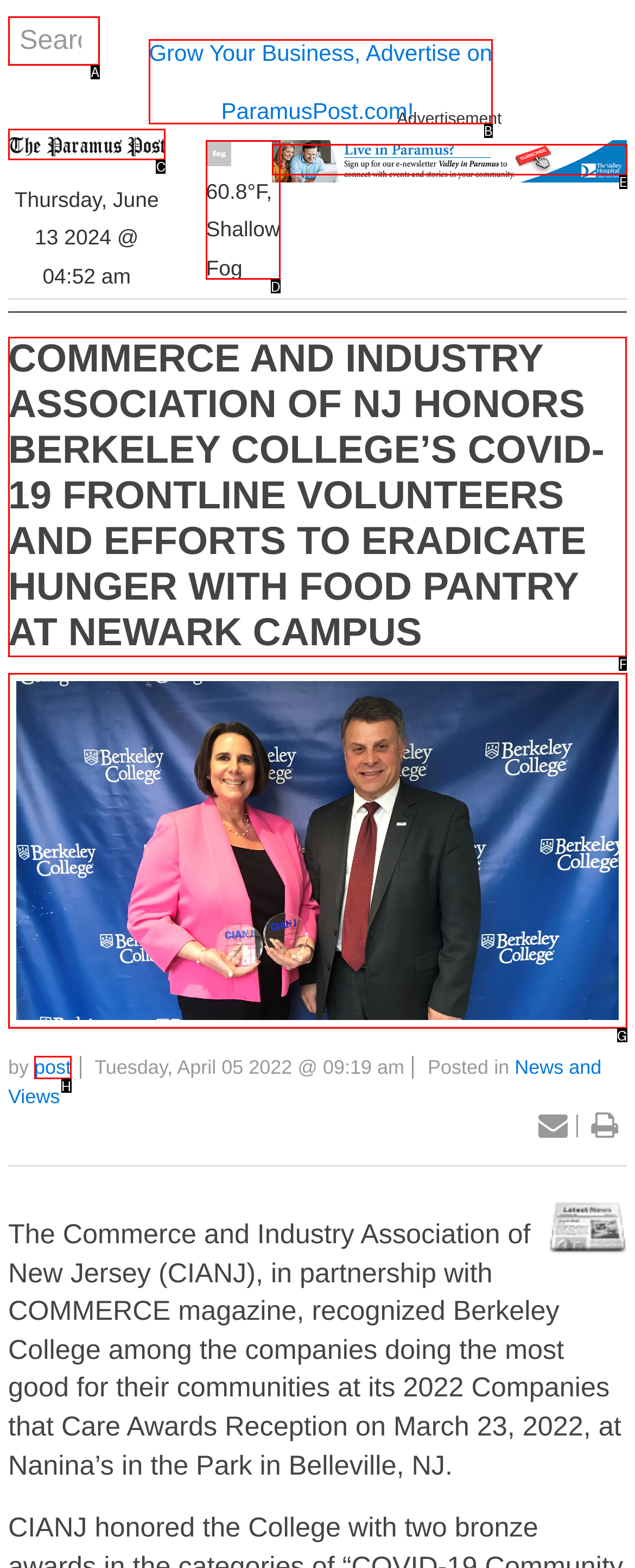For the instruction: Read the news article, determine the appropriate UI element to click from the given options. Respond with the letter corresponding to the correct choice.

F